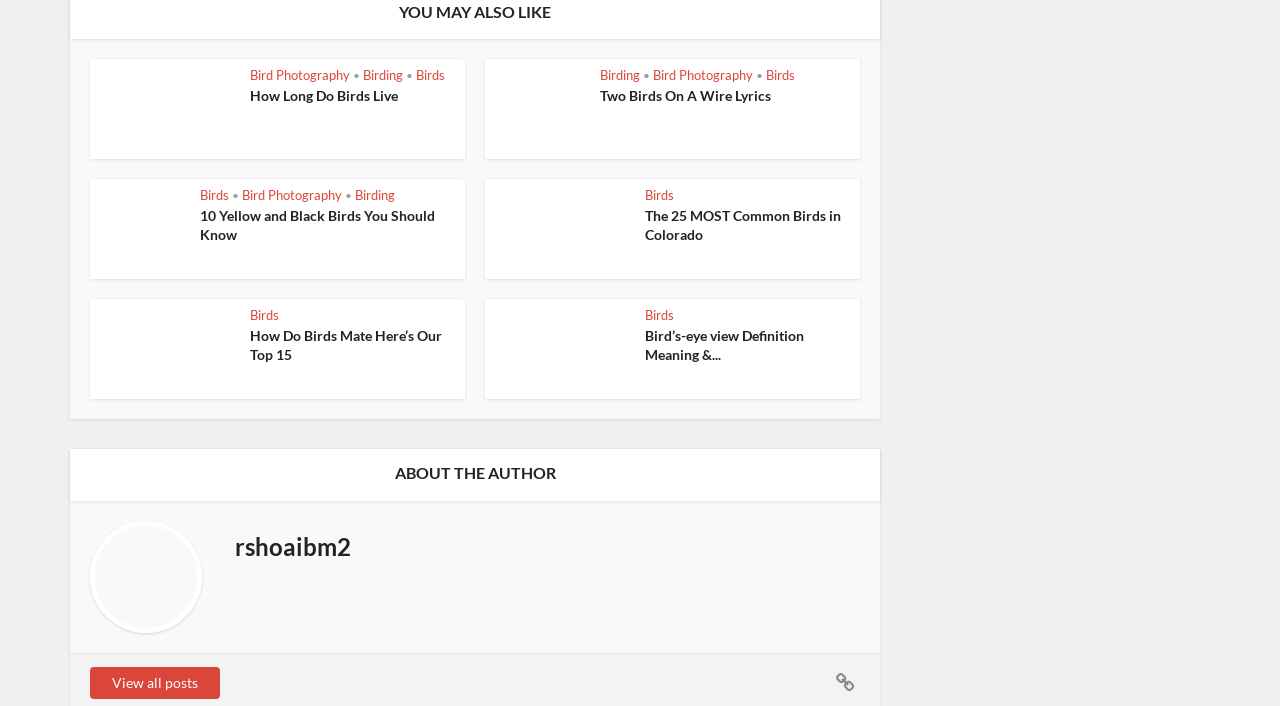What is the author's name?
Carefully examine the image and provide a detailed answer to the question.

I searched for a 'heading' element with a name-like text and found [278] with the text 'rshoaibm2'. This is likely the author's name.